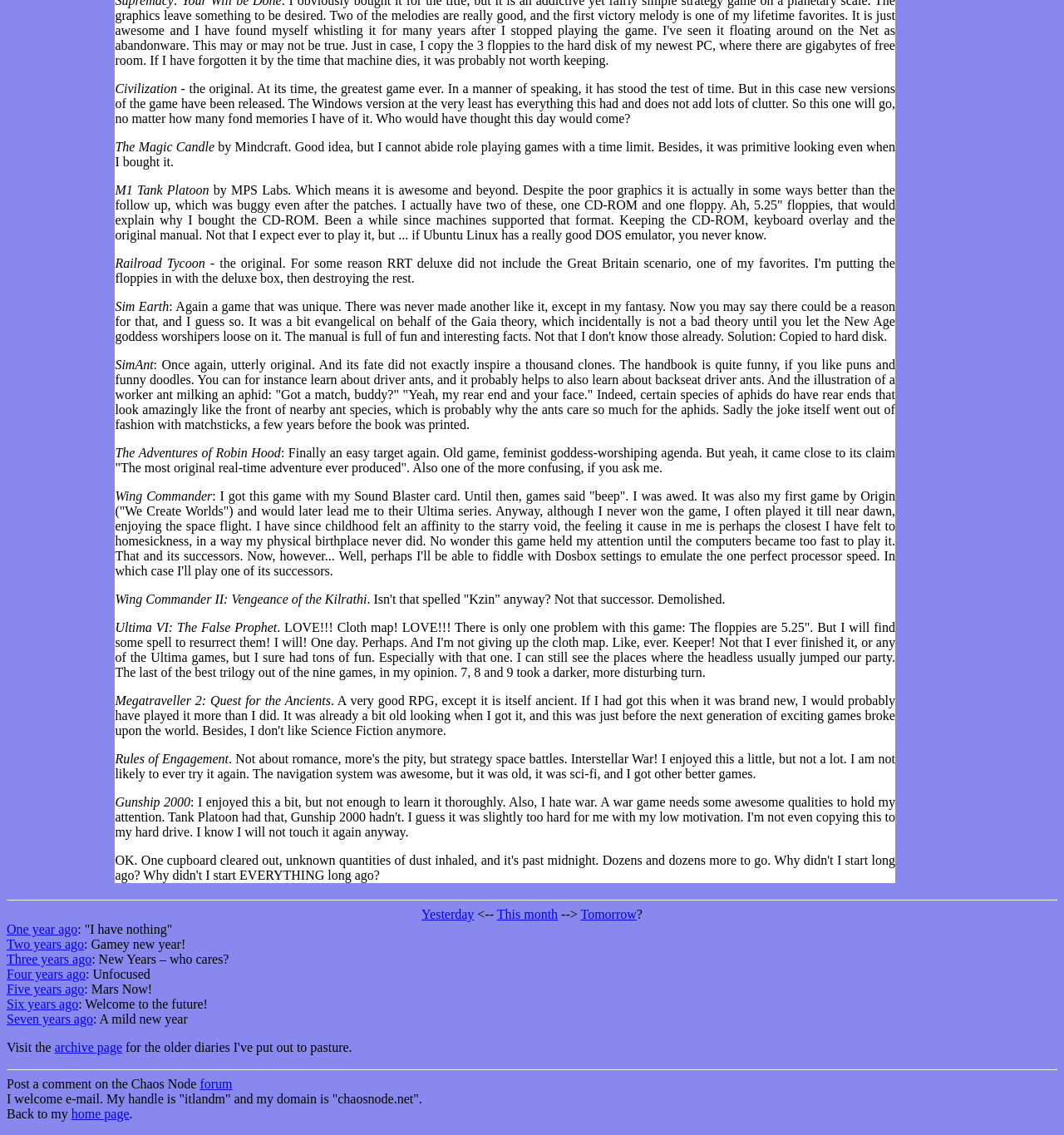Please find the bounding box coordinates of the element's region to be clicked to carry out this instruction: "Visit the archive page".

[0.051, 0.916, 0.115, 0.929]